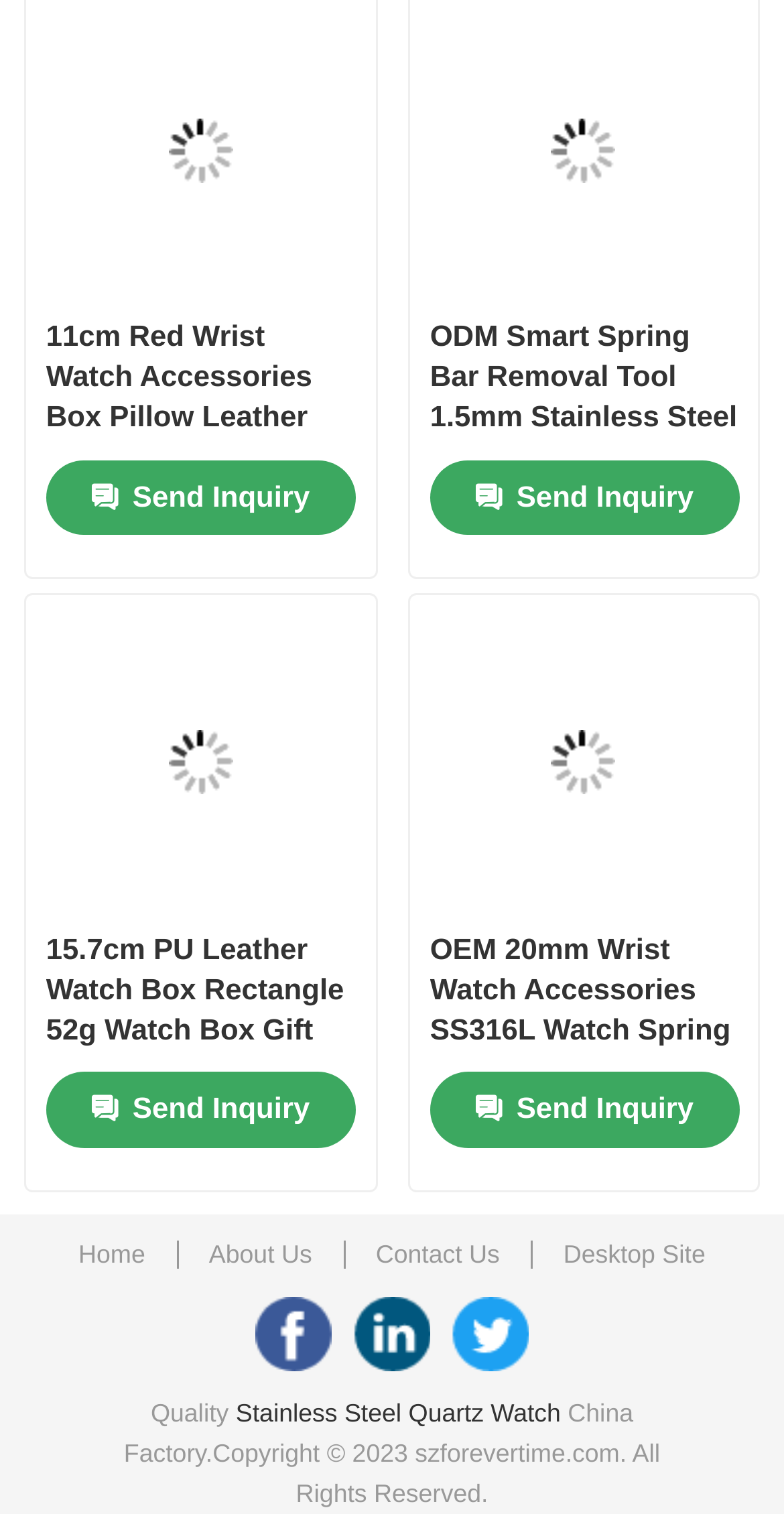What is the copyright year of the website?
Please provide a single word or phrase as your answer based on the image.

2023